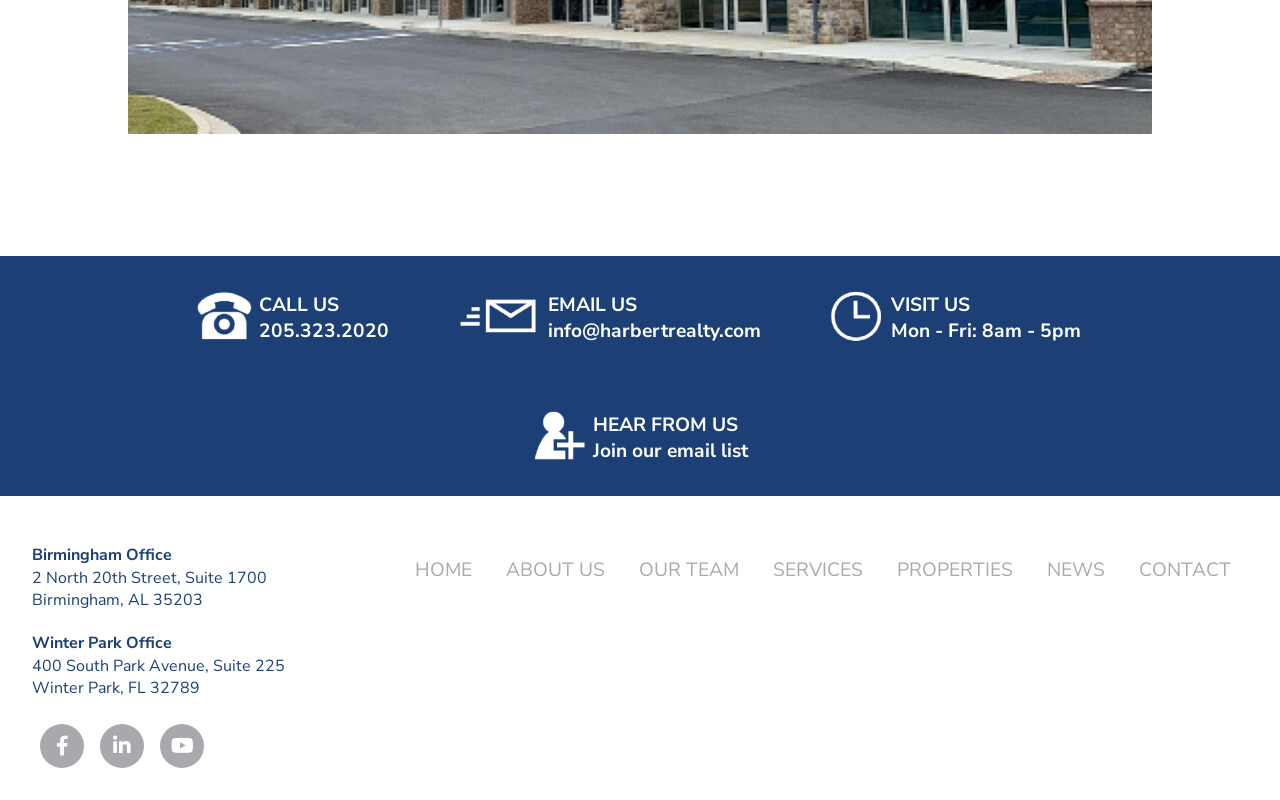Kindly respond to the following question with a single word or a brief phrase: 
What is the email address to contact?

info@harbertrealty.com